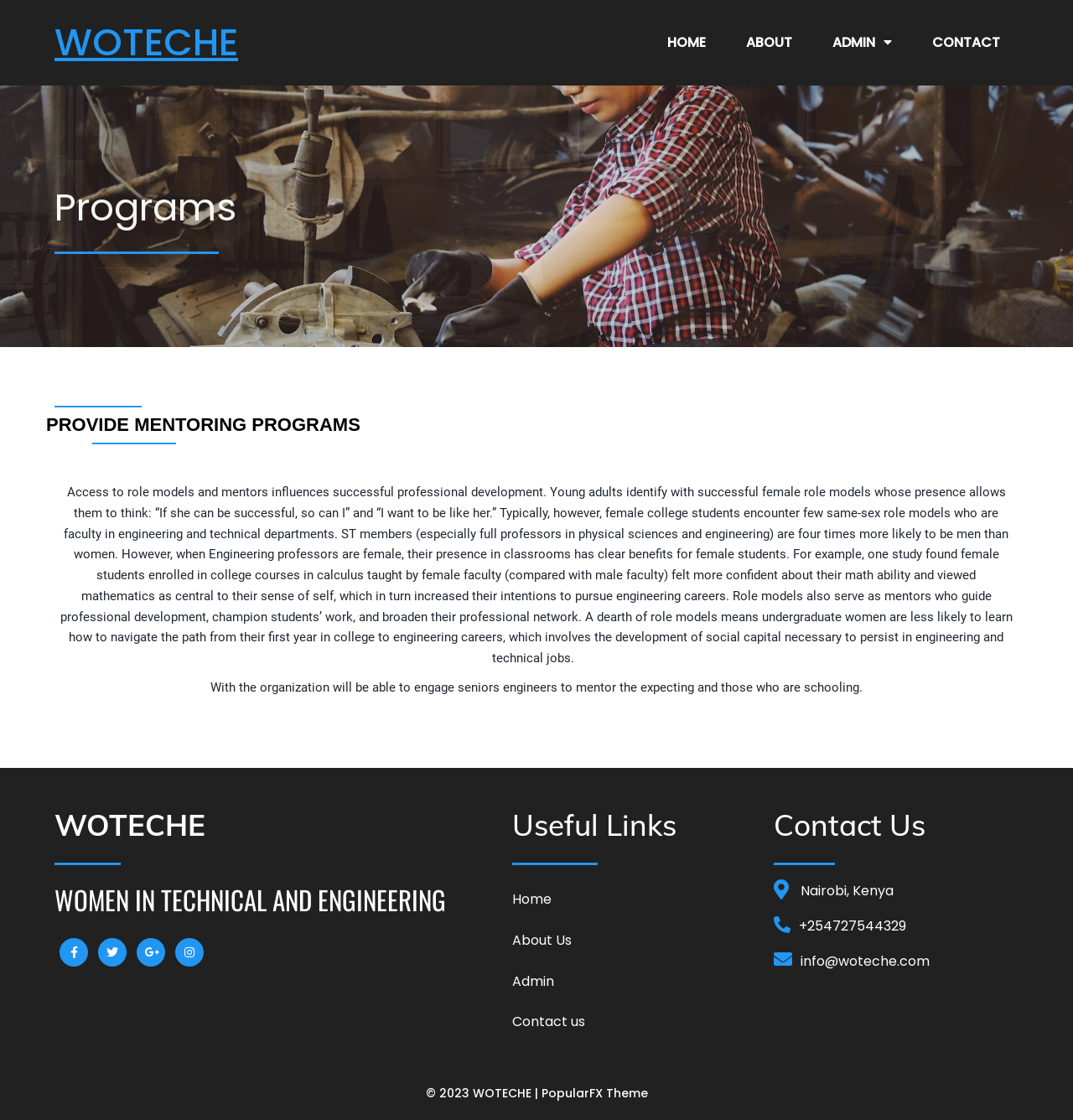Please determine the bounding box coordinates of the element to click in order to execute the following instruction: "view admin page". The coordinates should be four float numbers between 0 and 1, specified as [left, top, right, bottom].

[0.759, 0.021, 0.848, 0.055]